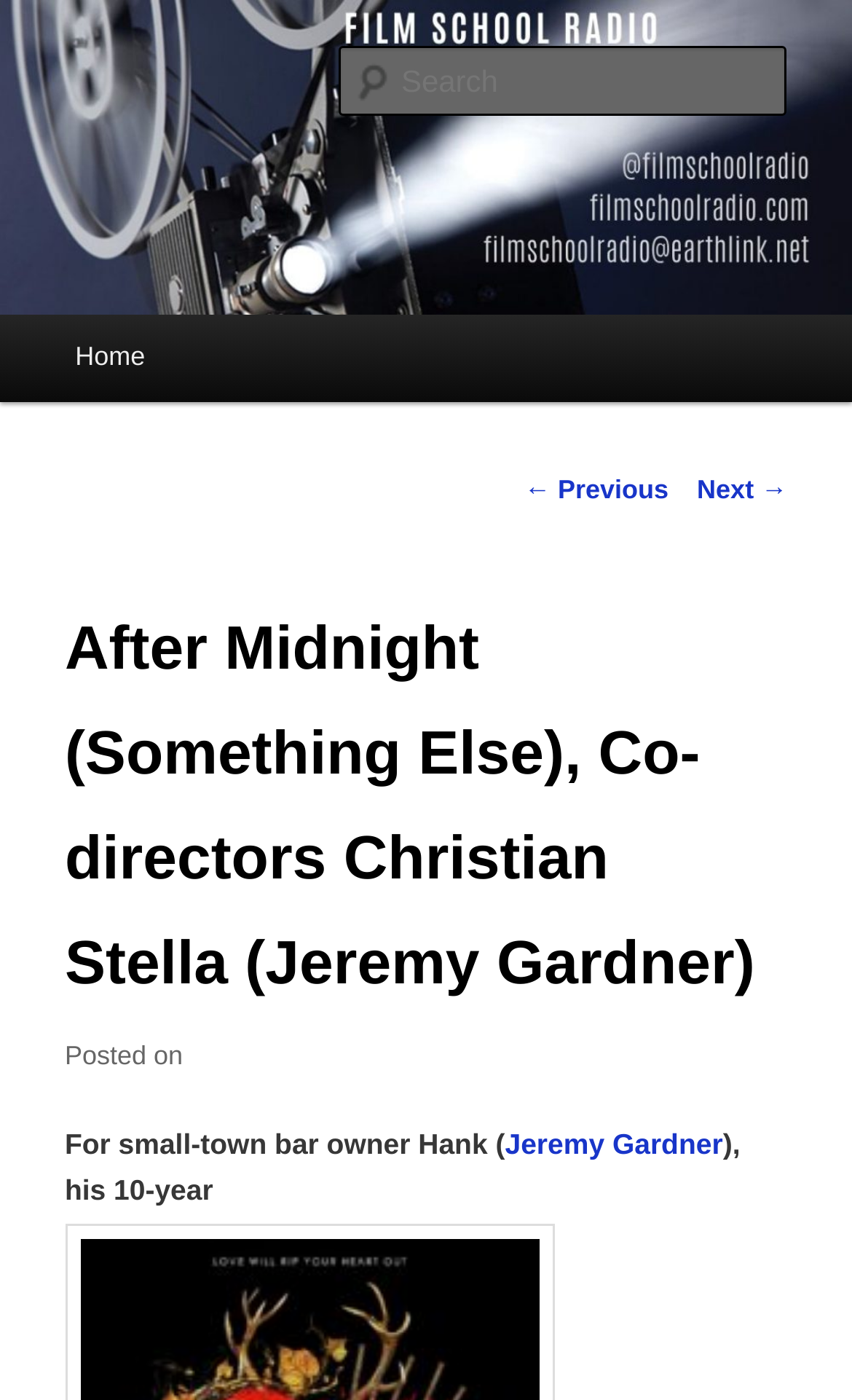Write a detailed summary of the webpage, including text, images, and layout.

The webpage appears to be a podcast or radio show episode page, specifically featuring an interview with co-directors Christian Stella and Jeremy Gardner about their film "After Midnight (Something Else)". 

At the top of the page, there is a link to "Skip to primary content" and a heading that reads "Film School Radio hosted by Mike Kaspar". Below this, there is another heading that describes the podcast as featuring "Interviews with the best documentary, foreign and independent filmmakers". 

To the right of these headings, there is a large image with the same title "Film School Radio hosted by Mike Kaspar". 

A search box is located near the top right corner of the page. 

The main content of the page is divided into sections. On the left side, there is a main menu with a link to the "Home" page. Below this, there are links to navigate to previous and next posts. 

On the right side, there is a header section that contains the title of the episode "After Midnight (Something Else), Co-directors Christian Stella (Jeremy Gardner)". Below this, there is a paragraph of text that describes the episode, mentioning the film's protagonist Hank, played by Jeremy Gardner, and his 10-year journey. The text also includes a link to Jeremy Gardner's name.